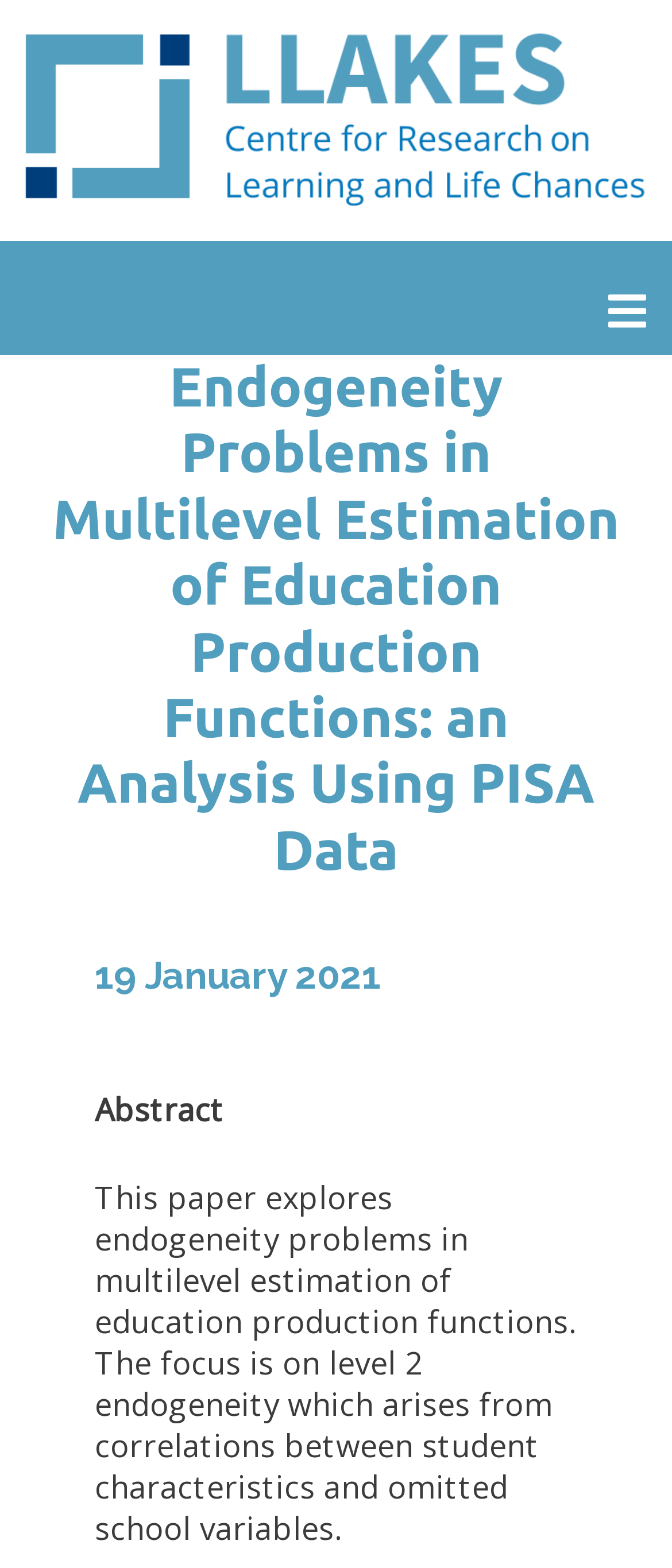What is the focus of the paper?
Please respond to the question with a detailed and well-explained answer.

I found the focus of the paper by reading the abstract, which states that 'The focus is on level 2 endogeneity which arises from correlations between student characteristics and omitted school variables.'